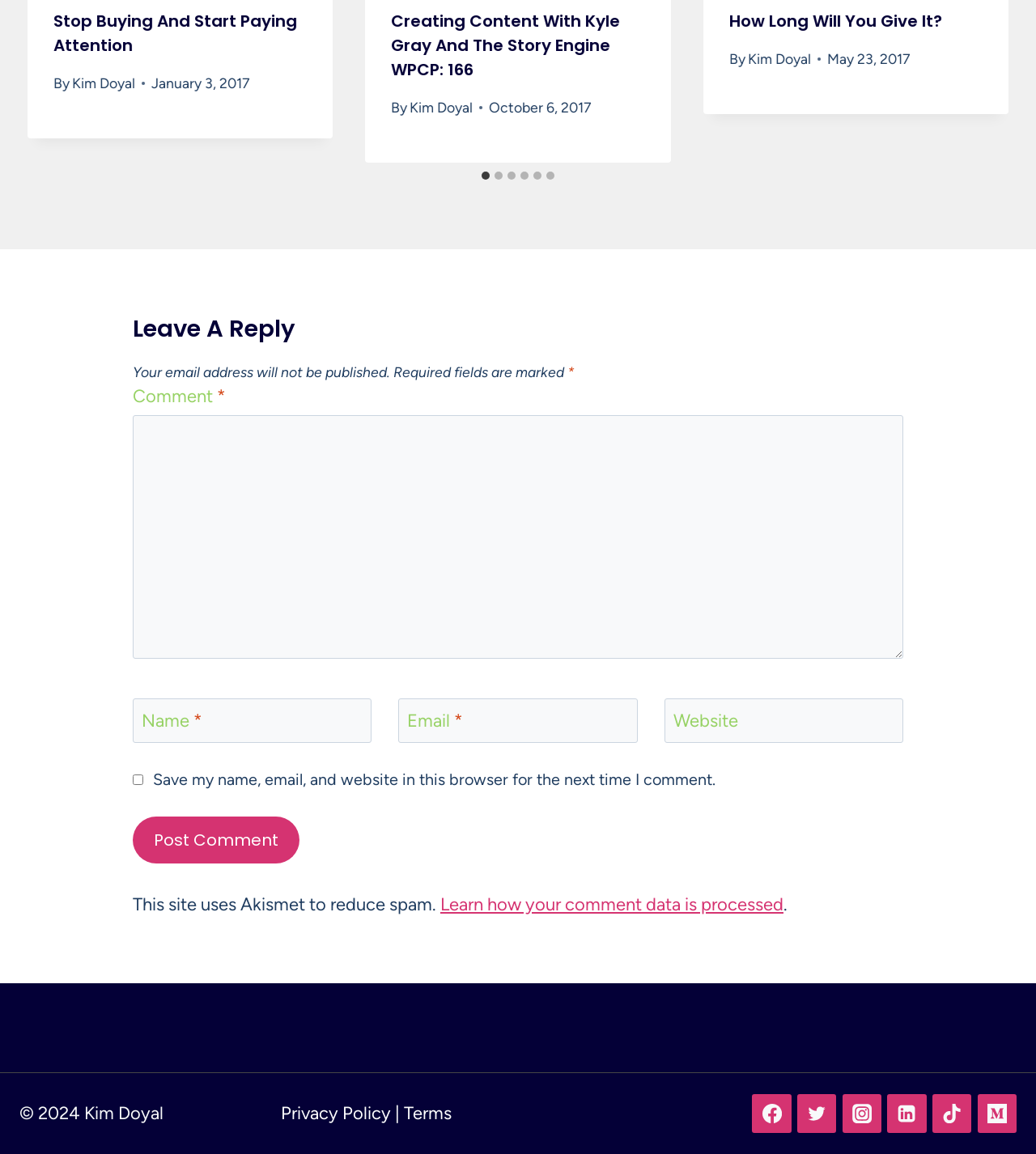Identify the coordinates of the bounding box for the element described below: "name="submit" value="Post Comment"". Return the coordinates as four float numbers between 0 and 1: [left, top, right, bottom].

[0.128, 0.708, 0.289, 0.748]